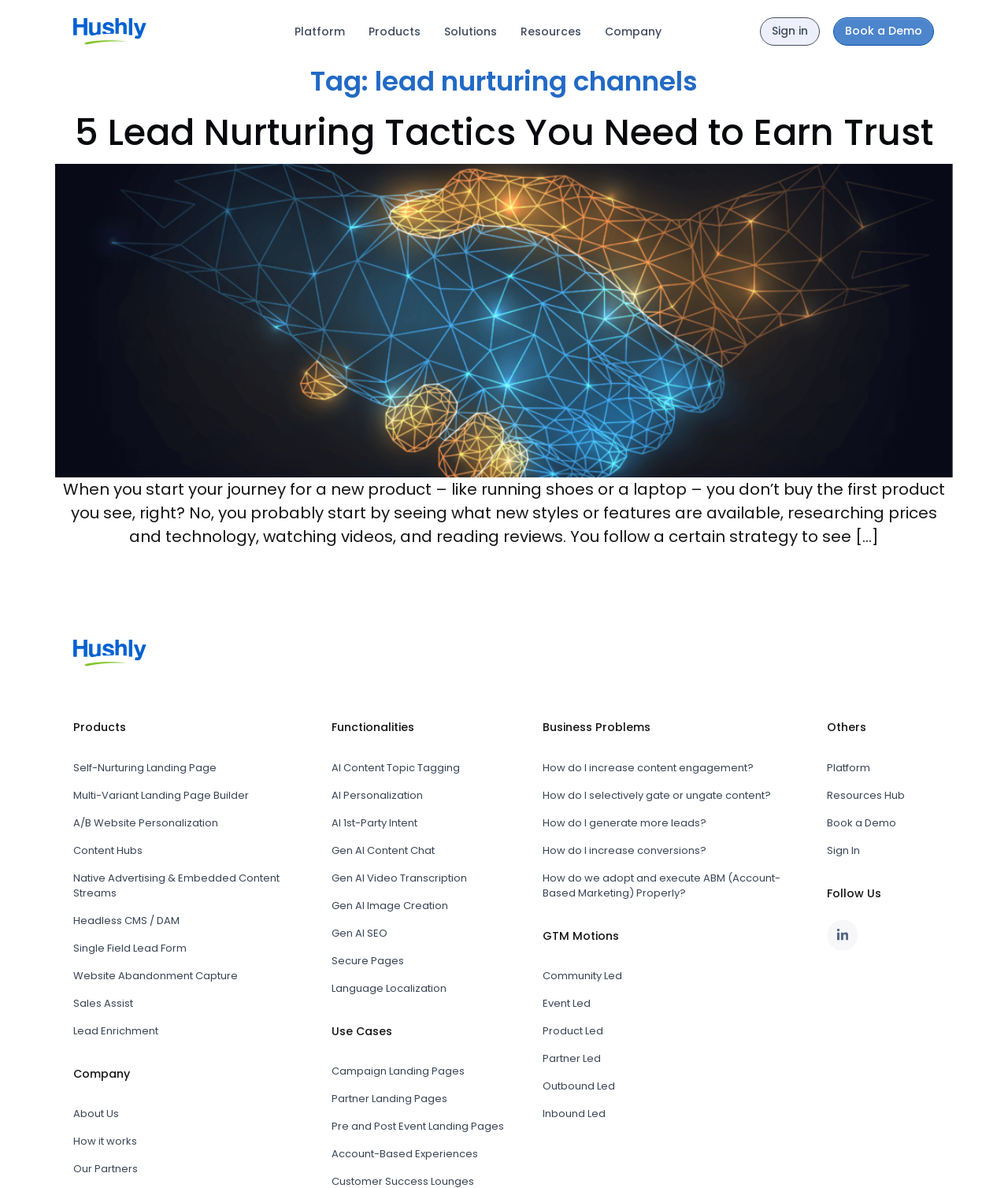Please locate and generate the primary heading on this webpage.

Tag: lead nurturing channels